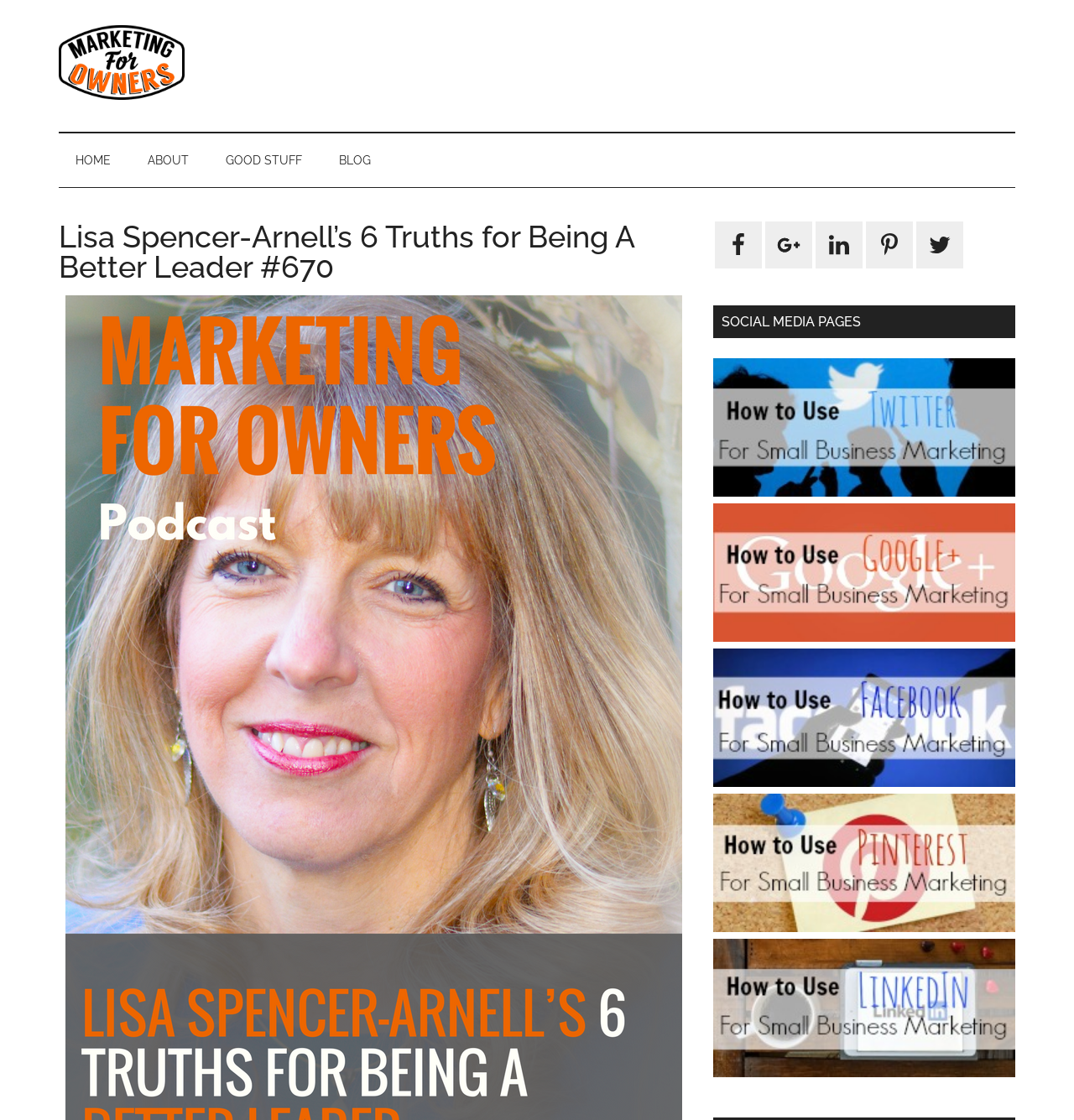Highlight the bounding box coordinates of the element you need to click to perform the following instruction: "Click on the 'Marketing For Owners' link."

[0.055, 0.078, 0.172, 0.092]